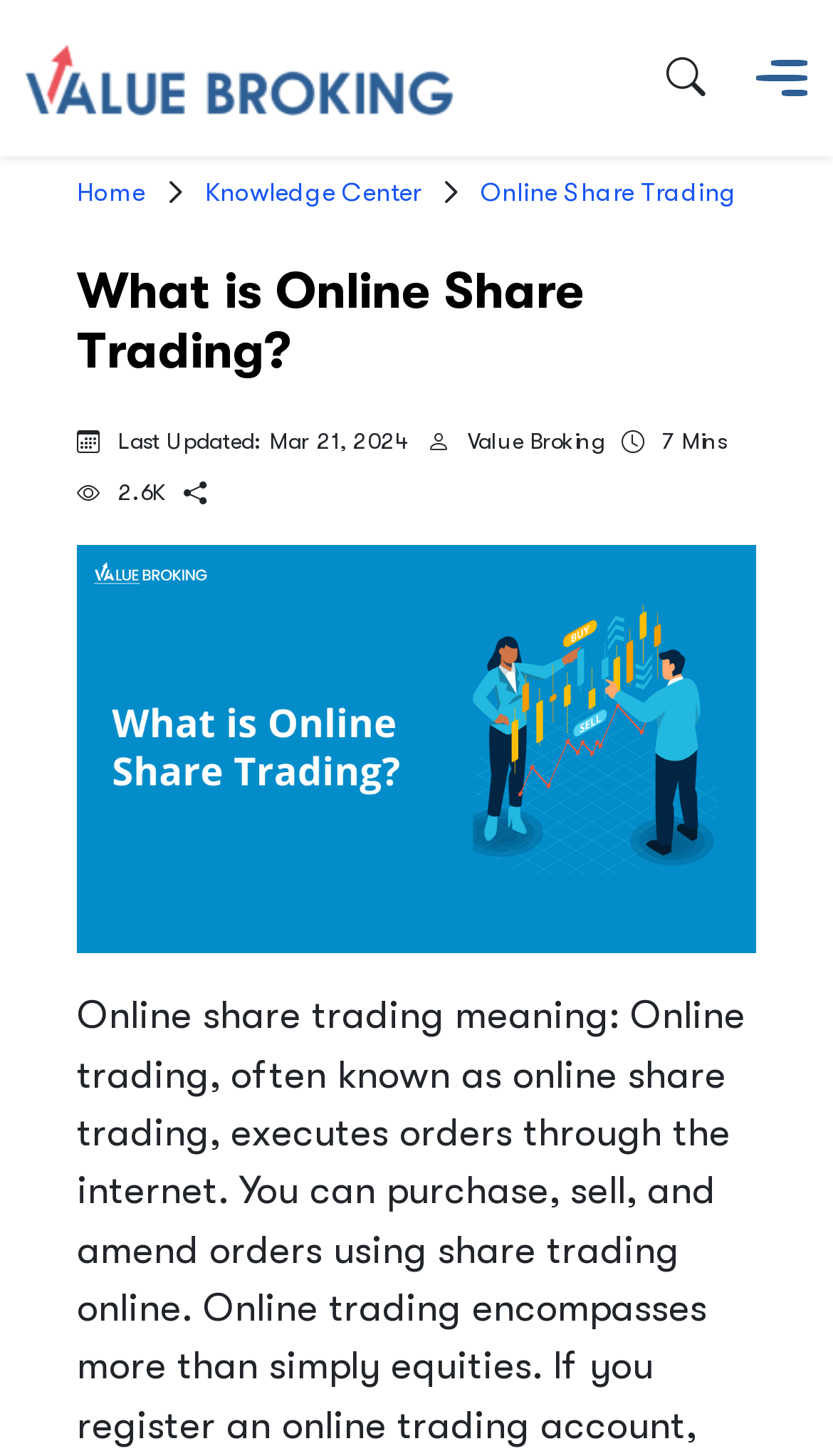Please locate and retrieve the main header text of the webpage.

What is Online Share Trading?